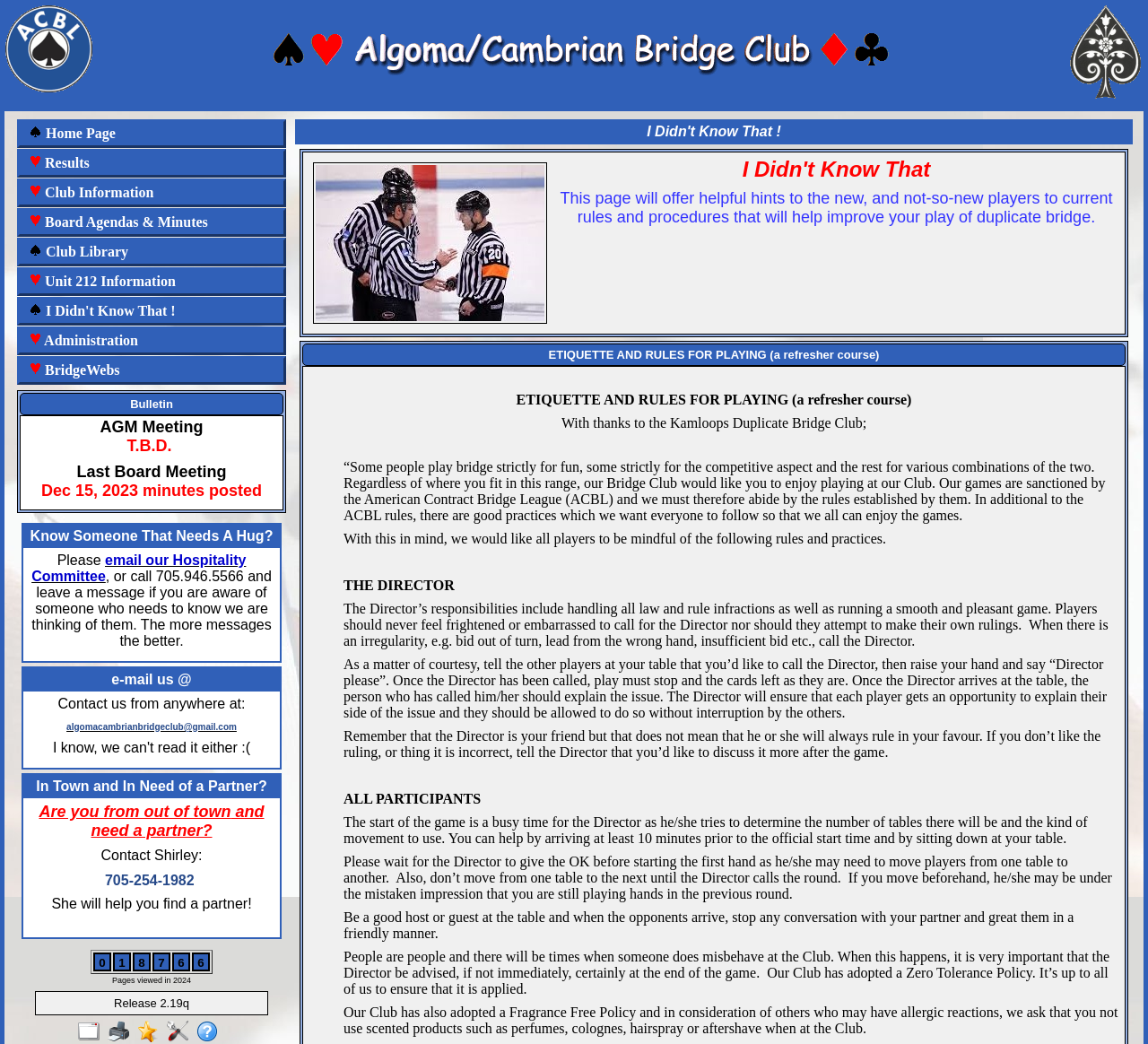Please identify the bounding box coordinates of the element I need to click to follow this instruction: "View Results".

[0.025, 0.149, 0.244, 0.164]